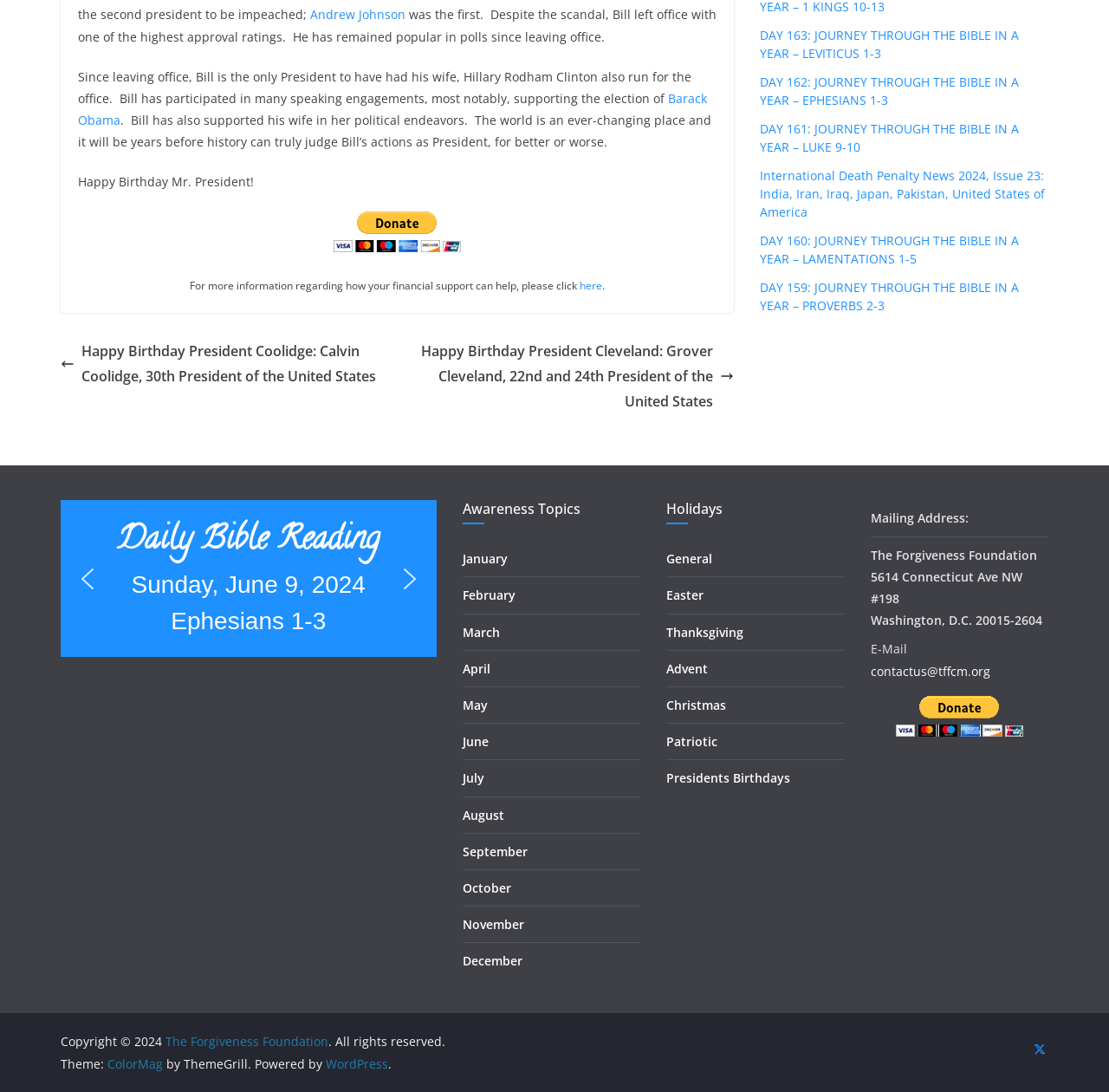What is the name of the first president mentioned?
Based on the image, please offer an in-depth response to the question.

The first president mentioned is Andrew Johnson, which is indicated by the link 'Andrew Johnson' at the top of the webpage.